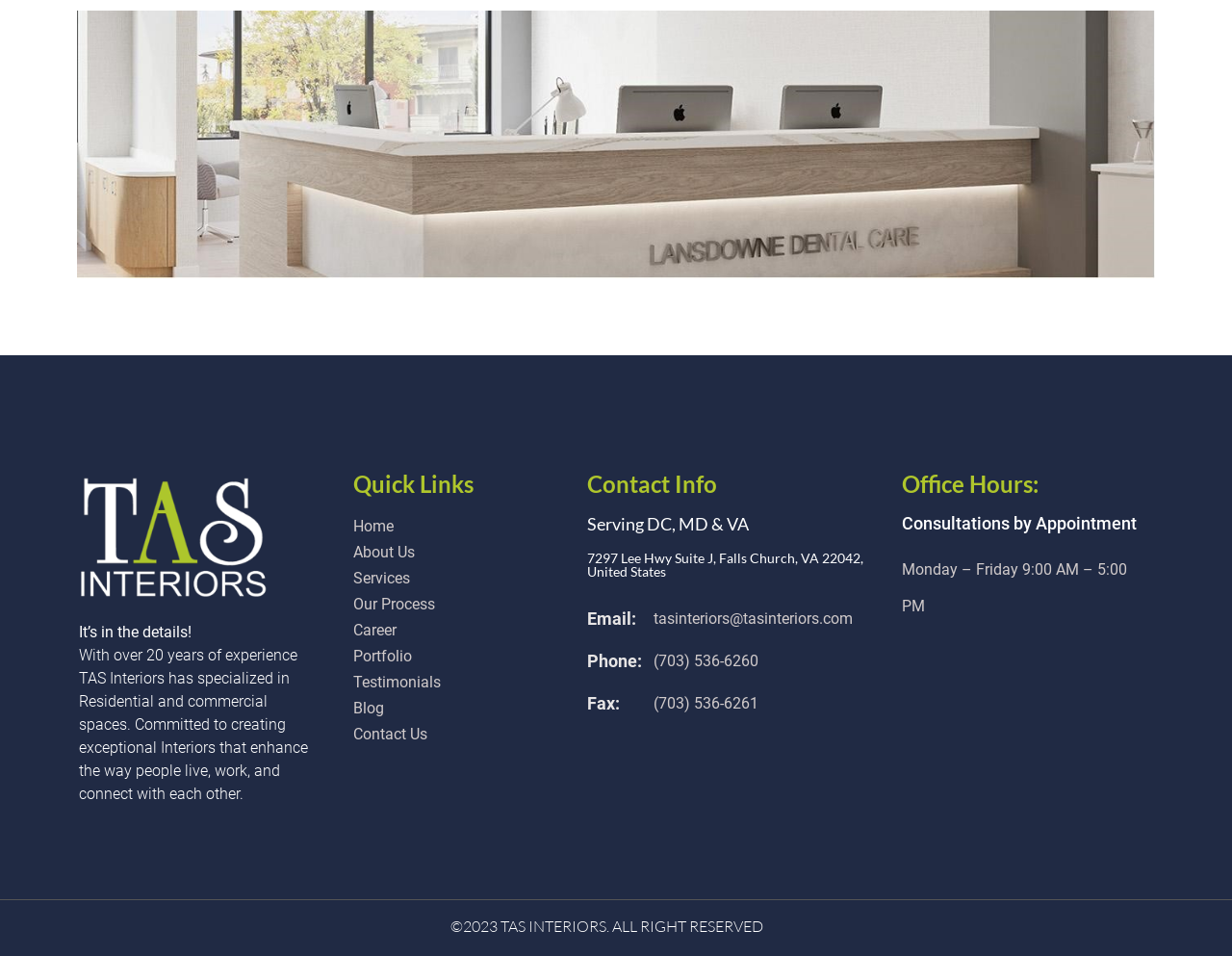Find and indicate the bounding box coordinates of the region you should select to follow the given instruction: "Call TAS Interiors using the phone number".

[0.53, 0.679, 0.705, 0.703]